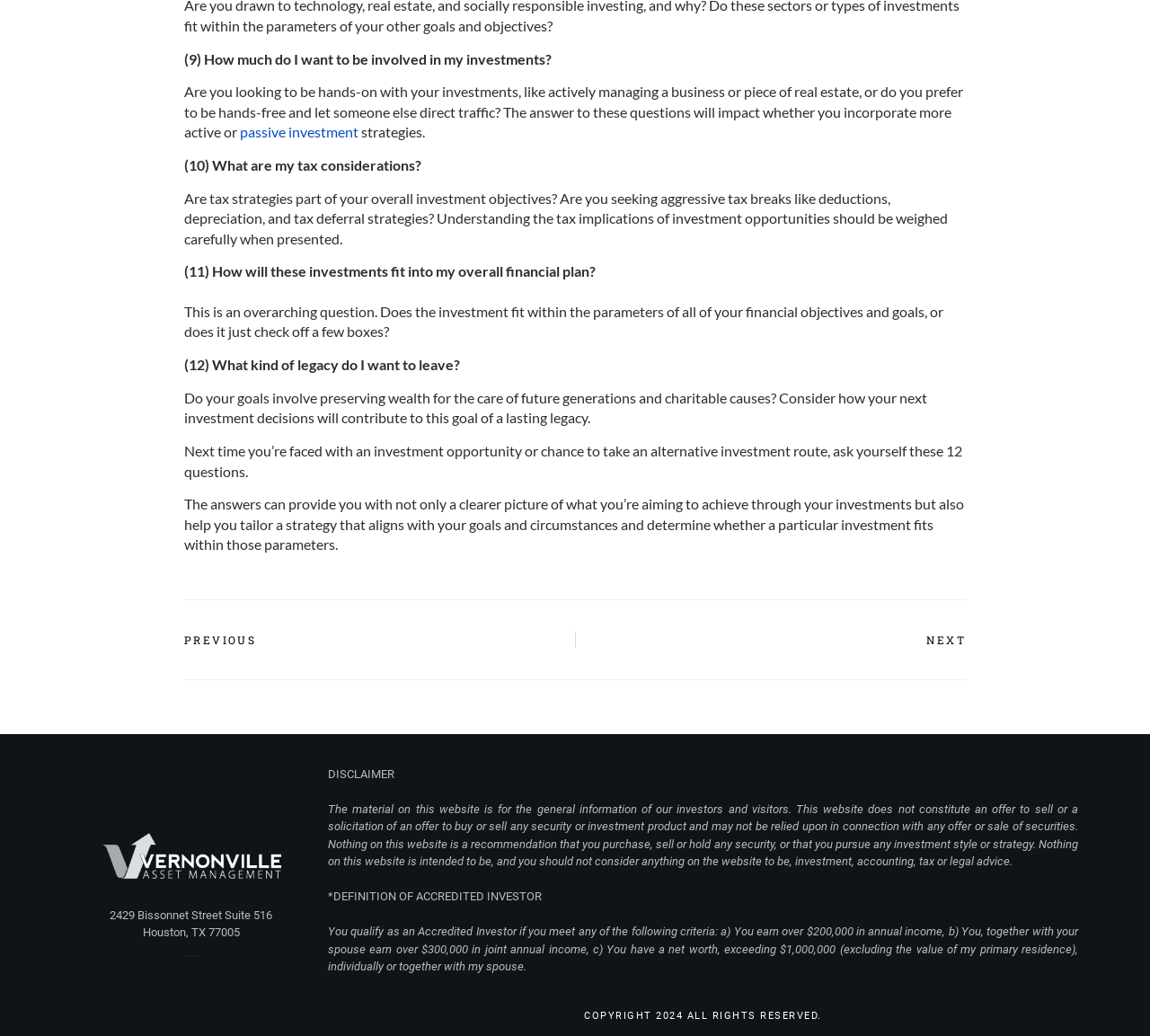What is the address of the company? From the image, respond with a single word or brief phrase.

2429 Bissonnet Street Suite 516